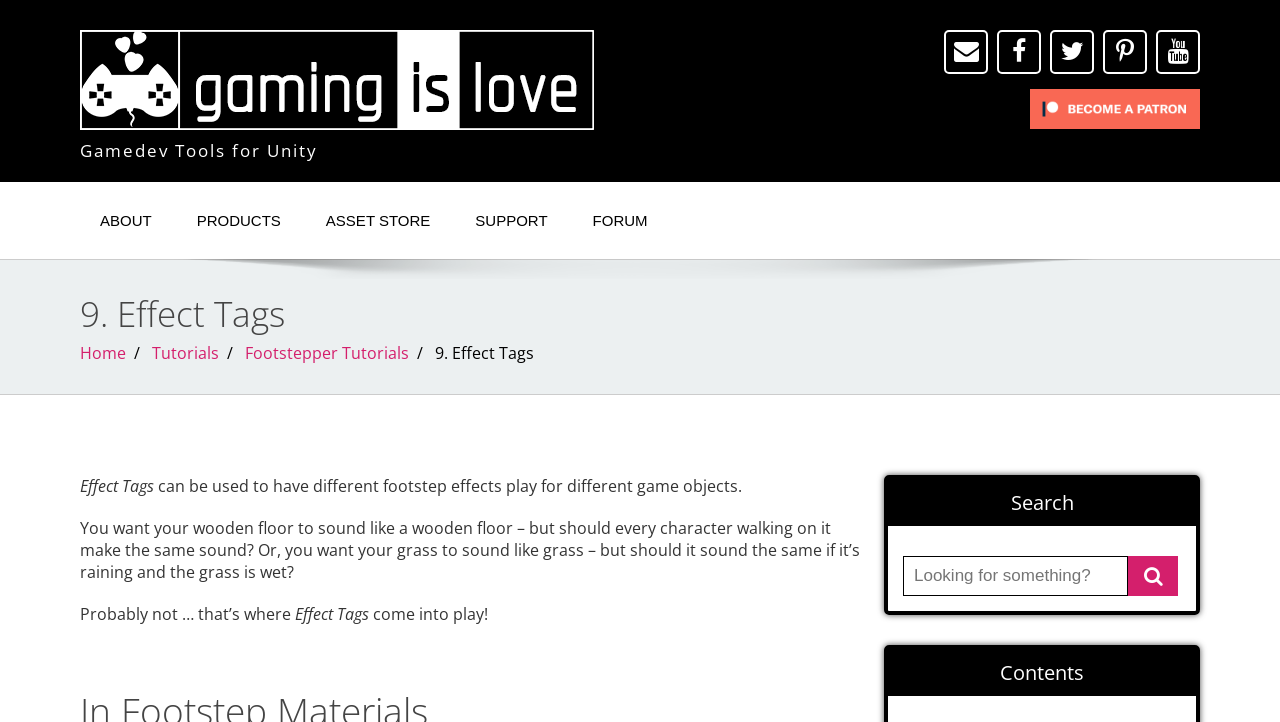What is the relationship between Effect Tags and game objects?
Provide a thorough and detailed answer to the question.

Effect Tags are used to assign different footstep effects to different game objects, allowing for a more varied and realistic sound design in a game. This means that different game objects, such as a wooden floor or a grassy area, can have their own unique sound effects.